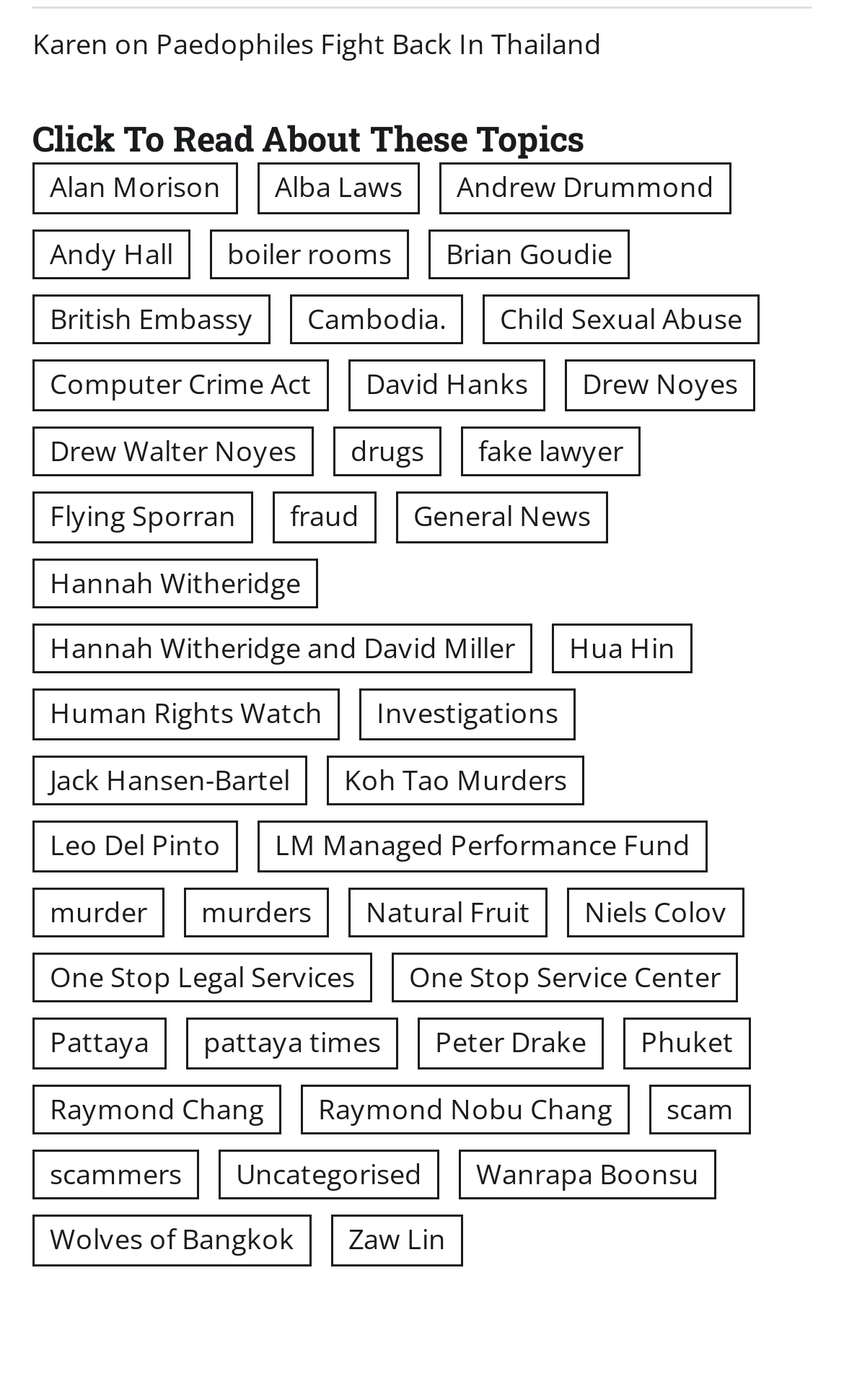Identify the bounding box coordinates of the clickable region required to complete the instruction: "Click on 'Paedophiles Fight Back In Thailand'". The coordinates should be given as four float numbers within the range of 0 and 1, i.e., [left, top, right, bottom].

[0.185, 0.017, 0.713, 0.045]